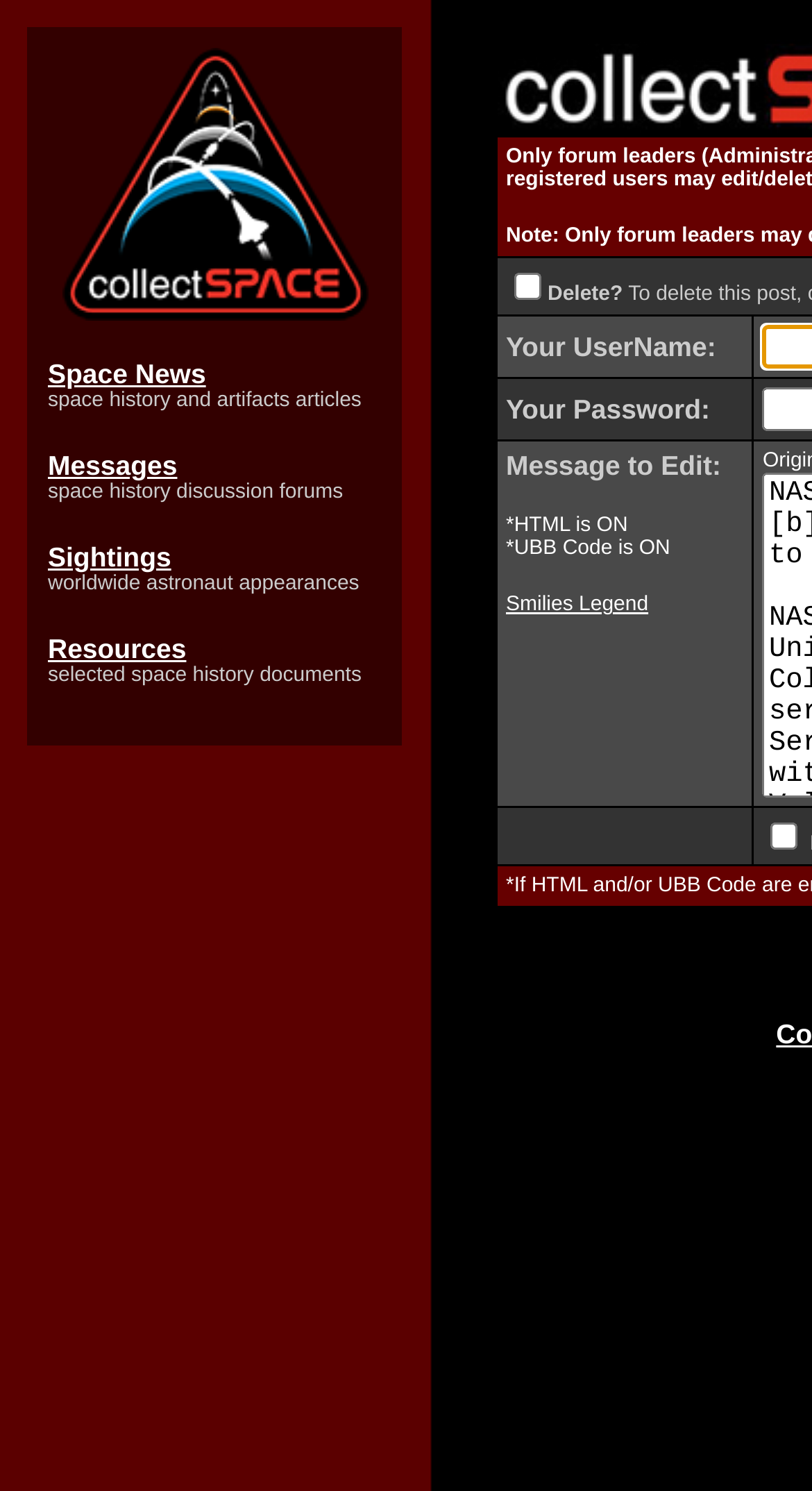Give a succinct answer to this question in a single word or phrase: 
What is the function of the link 'Smilies Legend'?

To explain smilies